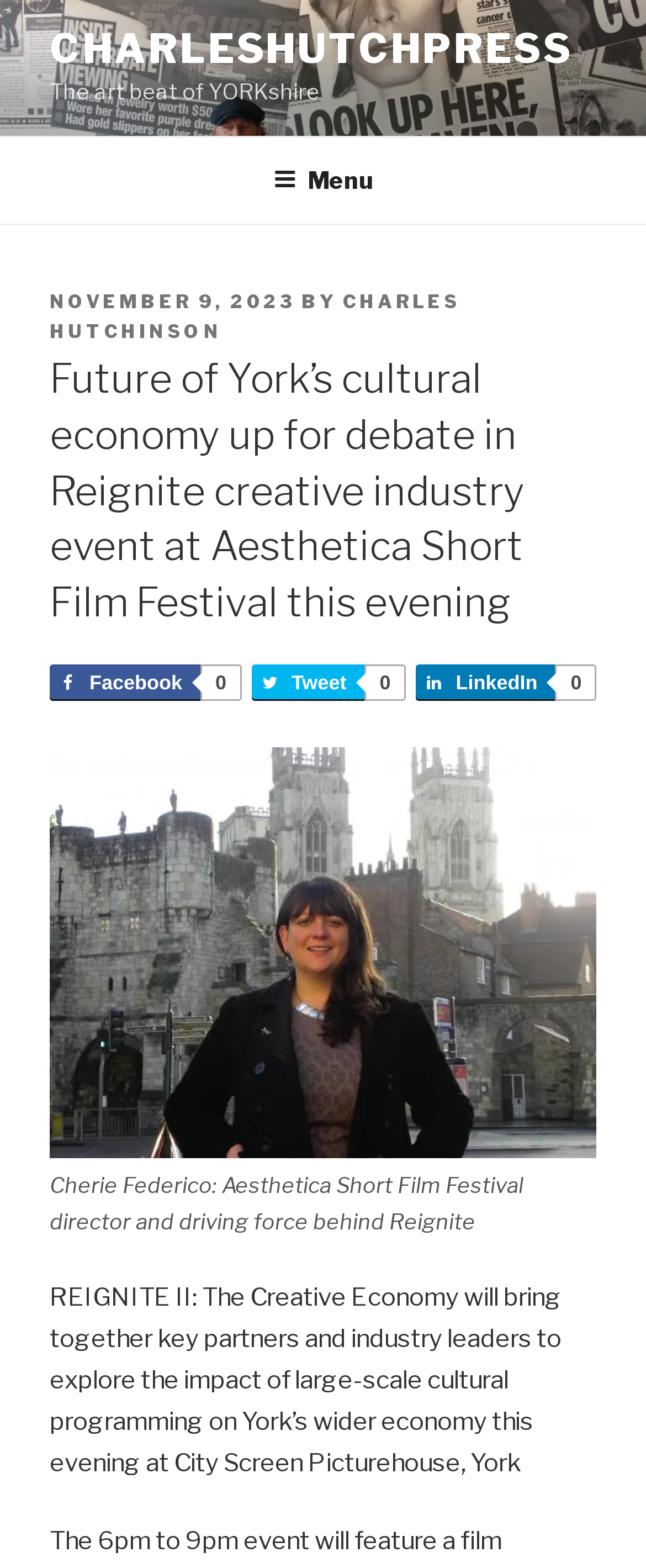Reply to the question with a single word or phrase:
What is the location of the event?

City Screen Picturehouse, York